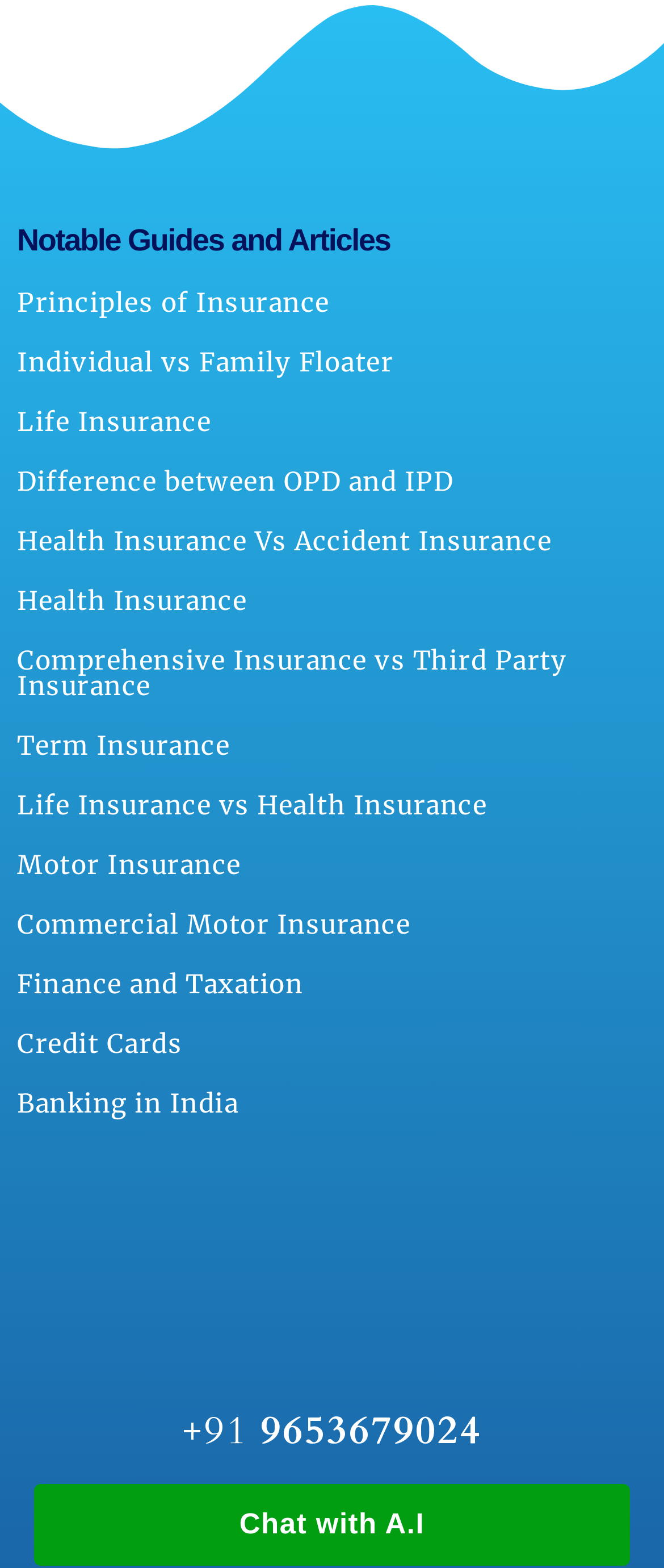Locate the bounding box coordinates of the area that needs to be clicked to fulfill the following instruction: "Read about Life Insurance". The coordinates should be in the format of four float numbers between 0 and 1, namely [left, top, right, bottom].

[0.026, 0.259, 0.318, 0.28]